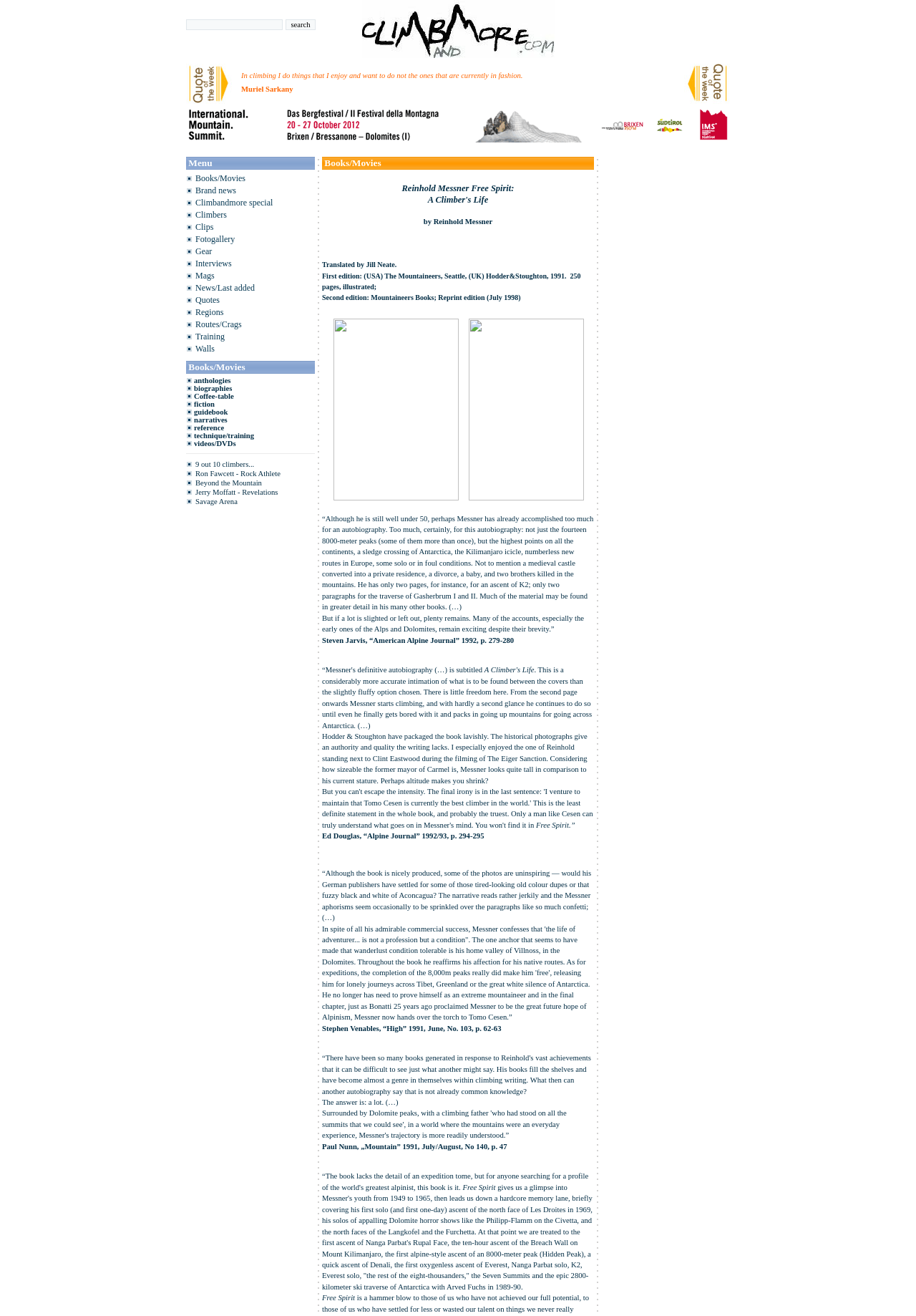Offer an extensive depiction of the webpage and its key elements.

This webpage is about climbing, with a focus on Reinhold Messner, a renowned climber. At the top, there is a search bar with a text box and a search button, accompanied by a link to "climbing" with an associated image. Below this, there is a quote from Muriel Sarkany, a climber, which reads, "In climbing I do things that I enjoy and want to do not the ones that are currently in fashion."

On the left side of the page, there is a menu with various categories, including "Books/Movies", "Brand news", "Climbandmore special", "Climbers", "Clips", "Fotogallery", "Gear", "Interviews", "Mags", "News/Last added", "Quotes", "Regions", "Routes/Crags", and "Training". Each category has a link to a corresponding page.

In the main content area, there is a large image that spans the width of the page. The image is not described, but it likely relates to climbing or Reinhold Messner.